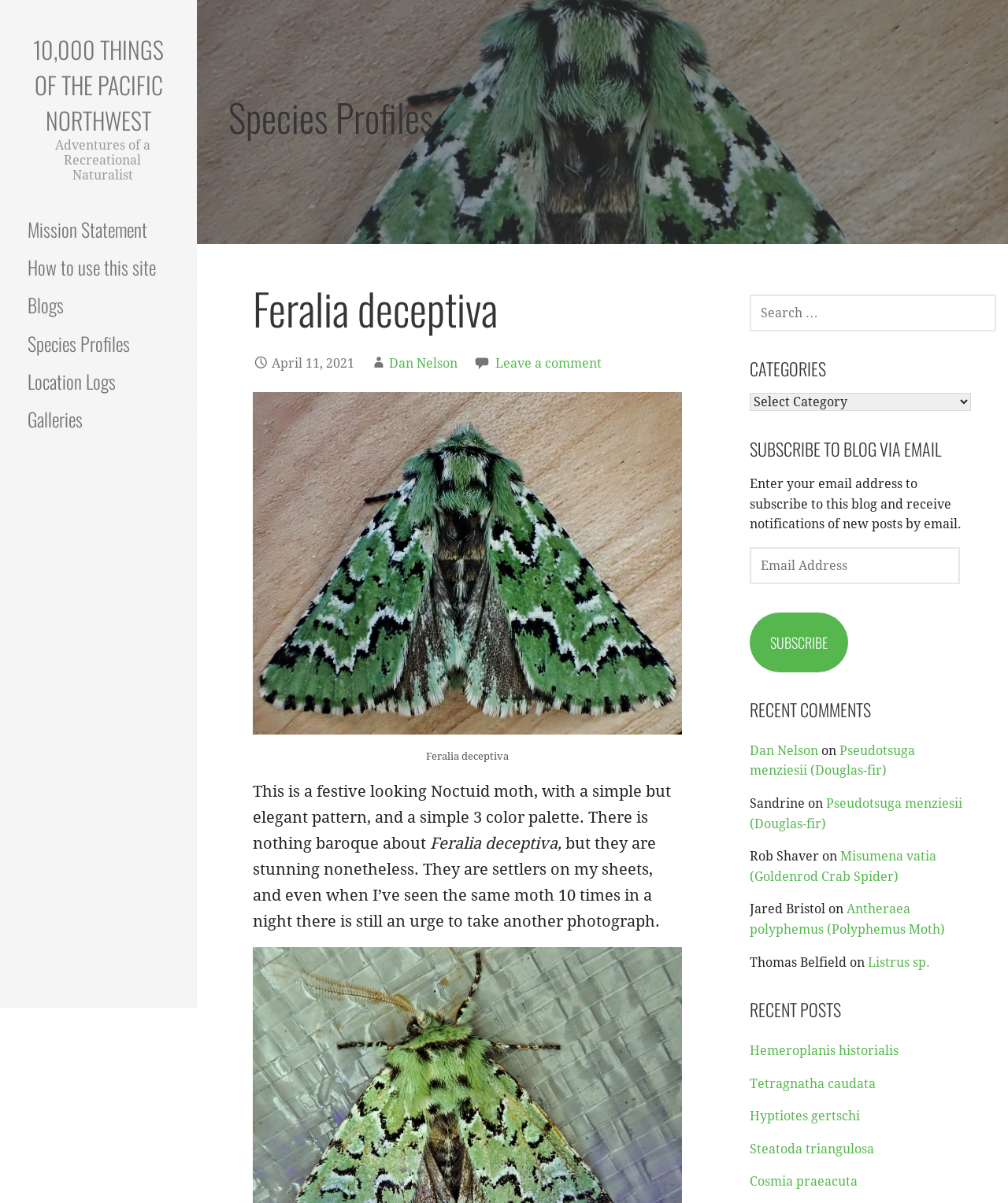Locate the bounding box coordinates of the element's region that should be clicked to carry out the following instruction: "Subscribe to the blog via email". The coordinates need to be four float numbers between 0 and 1, i.e., [left, top, right, bottom].

[0.743, 0.509, 0.841, 0.559]